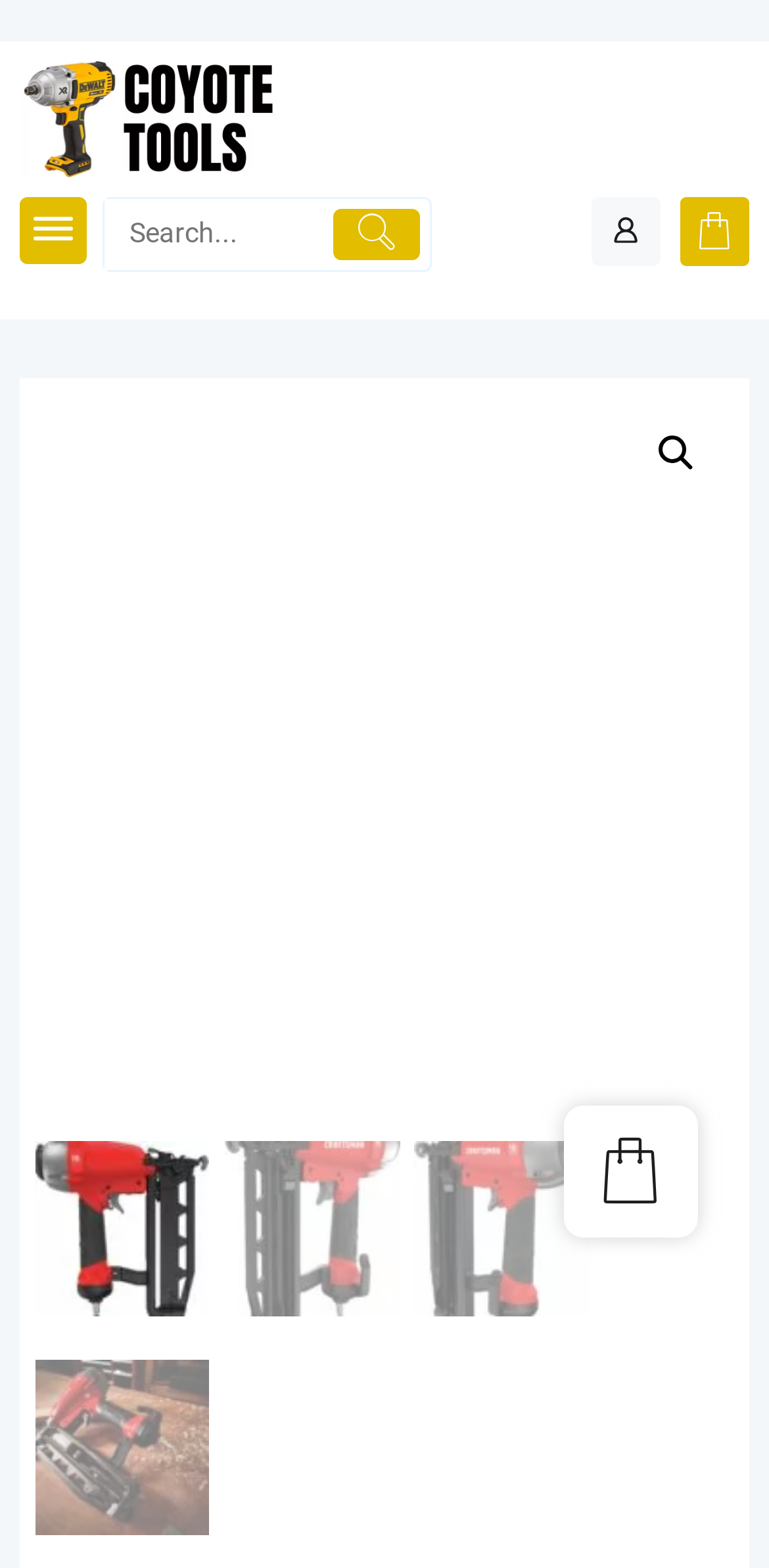Bounding box coordinates are specified in the format (top-left x, top-left y, bottom-right x, bottom-right y). All values are floating point numbers bounded between 0 and 1. Please provide the bounding box coordinate of the region this sentence describes: parent_node: Cart

[0.885, 0.126, 0.974, 0.17]